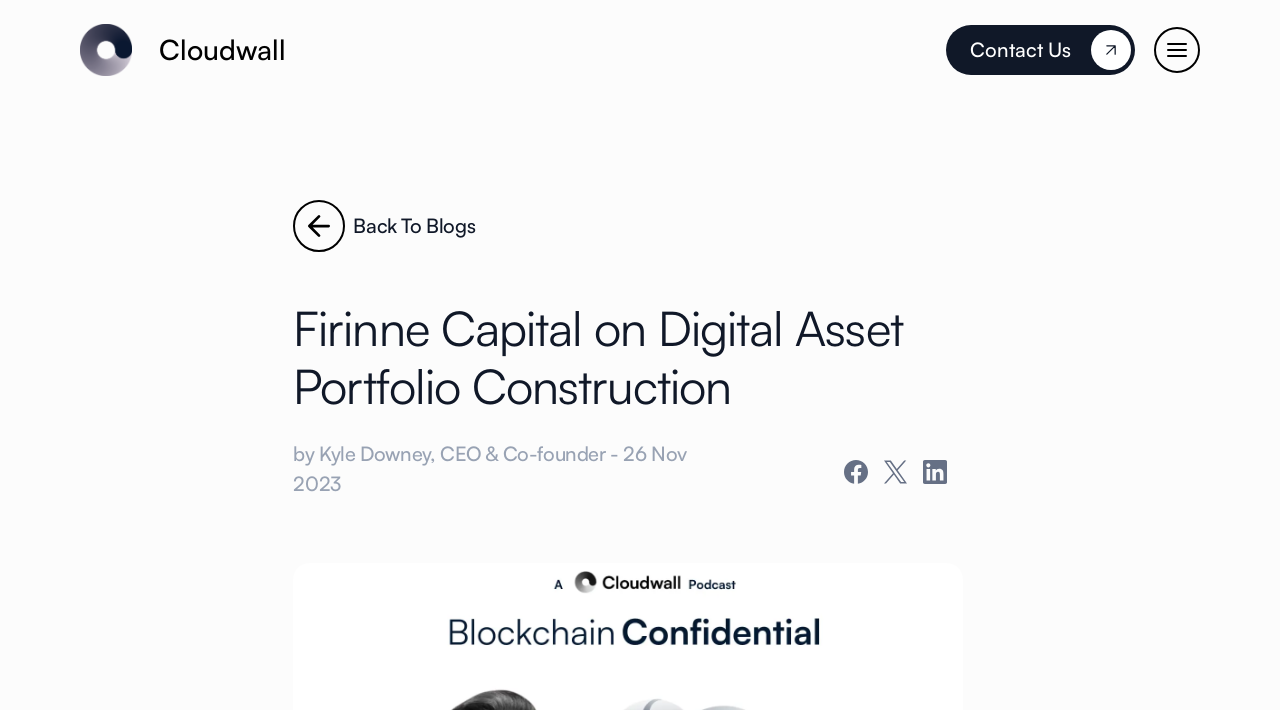Respond to the question below with a single word or phrase:
What are the main sections of the website?

Product, Partners, Careers, About Us, Blog, News, Events, Research